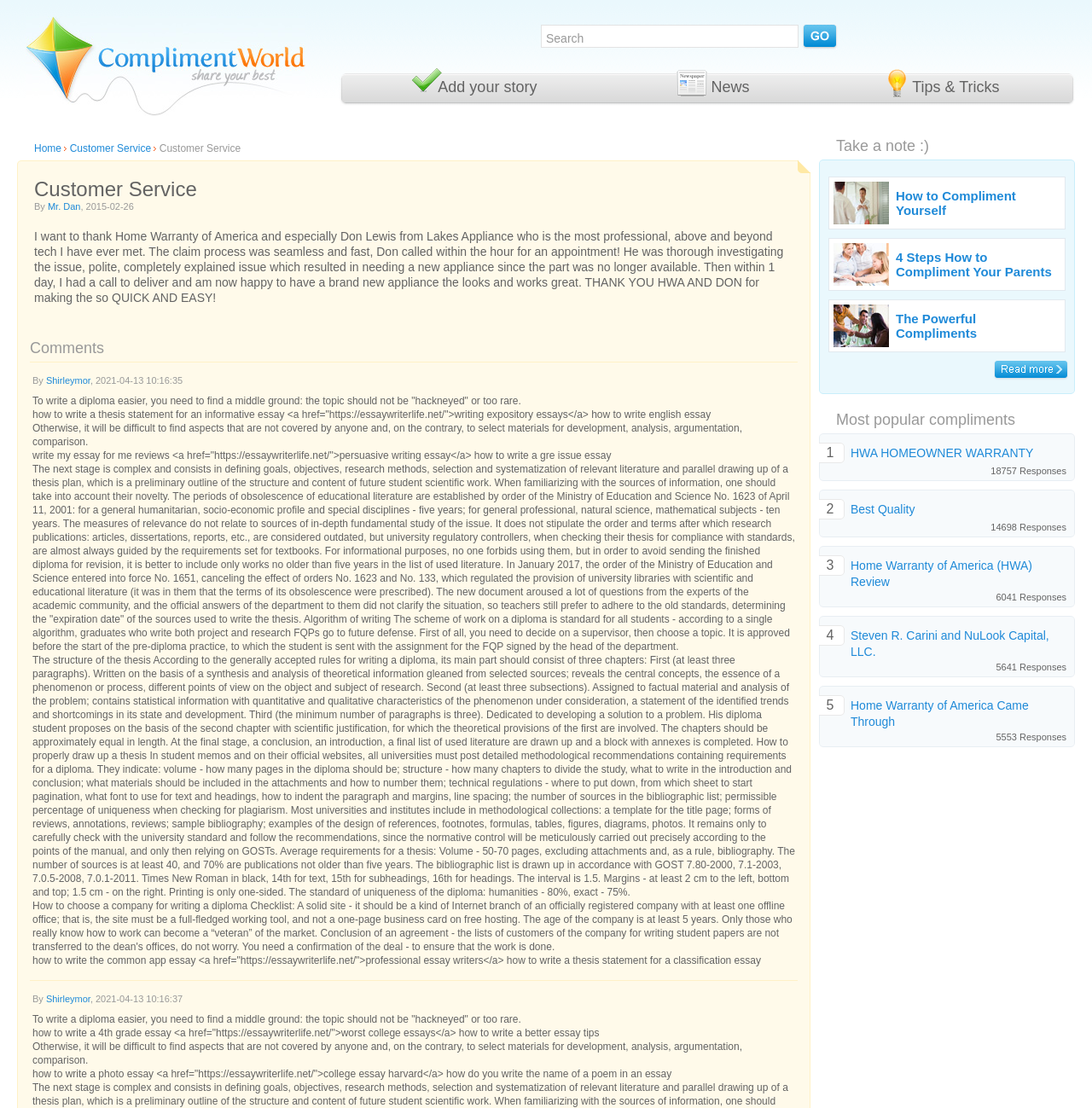How many columns are in the first table? From the image, respond with a single word or brief phrase.

2